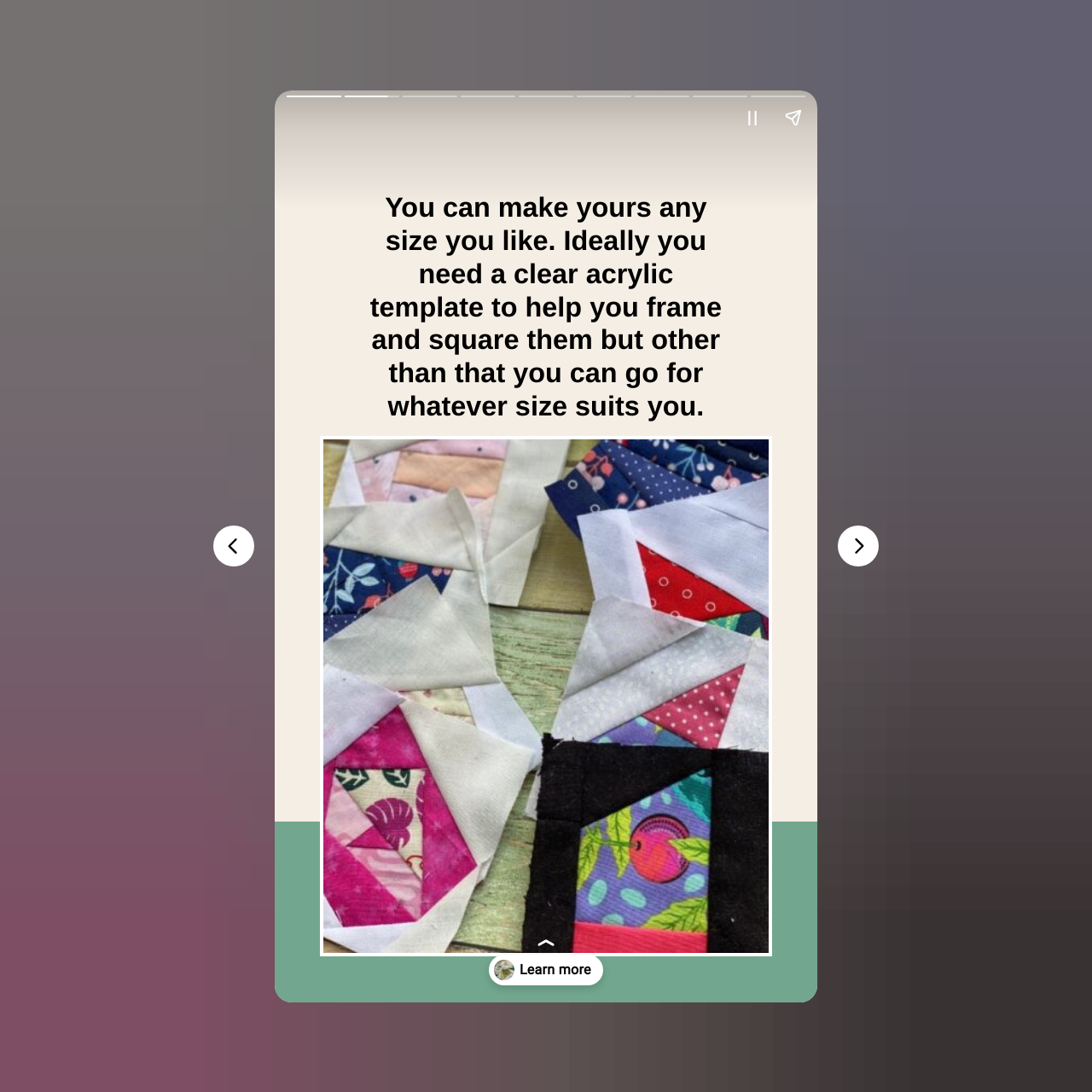What is above the 'Previous page' button?
Kindly offer a detailed explanation using the data available in the image.

By comparing the y1, y2 coordinates of the elements, I can determine their vertical positions. The 'Previous page' button has a y1 coordinate of 0.481, and the image 'Photo of scrappy squares' has a y1 coordinate of 0.559, which is larger. However, the image's y2 coordinate is 0.716, which is smaller than the button's y2 coordinate of 0.519. Therefore, the image is above the 'Previous page' button.